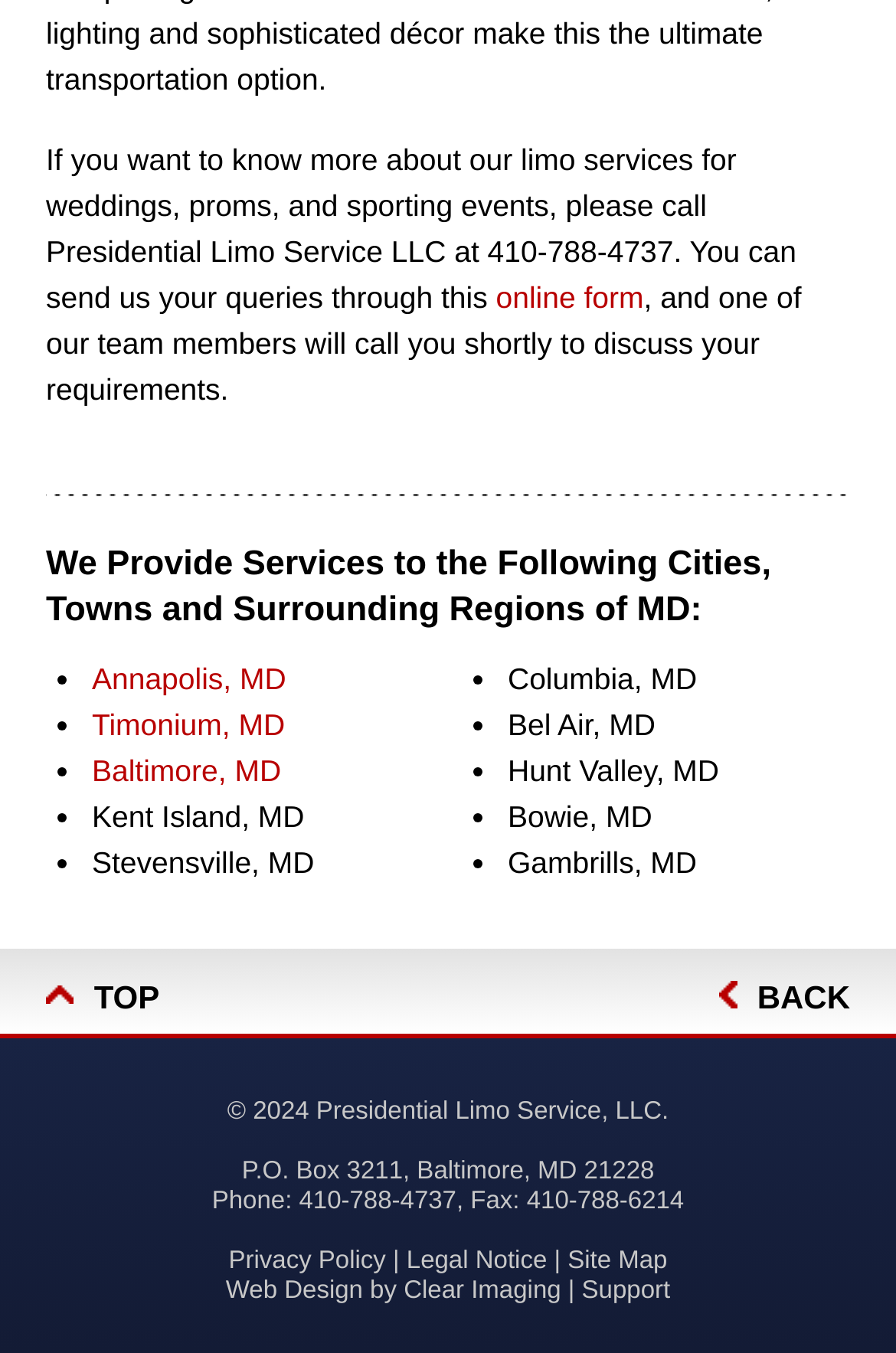What is the fax number of Presidential Limo Service?
Kindly offer a comprehensive and detailed response to the question.

The fax number can be found at the bottom of the page, which says 'Phone: 410-788-4737, Fax: 410-788-6214'.